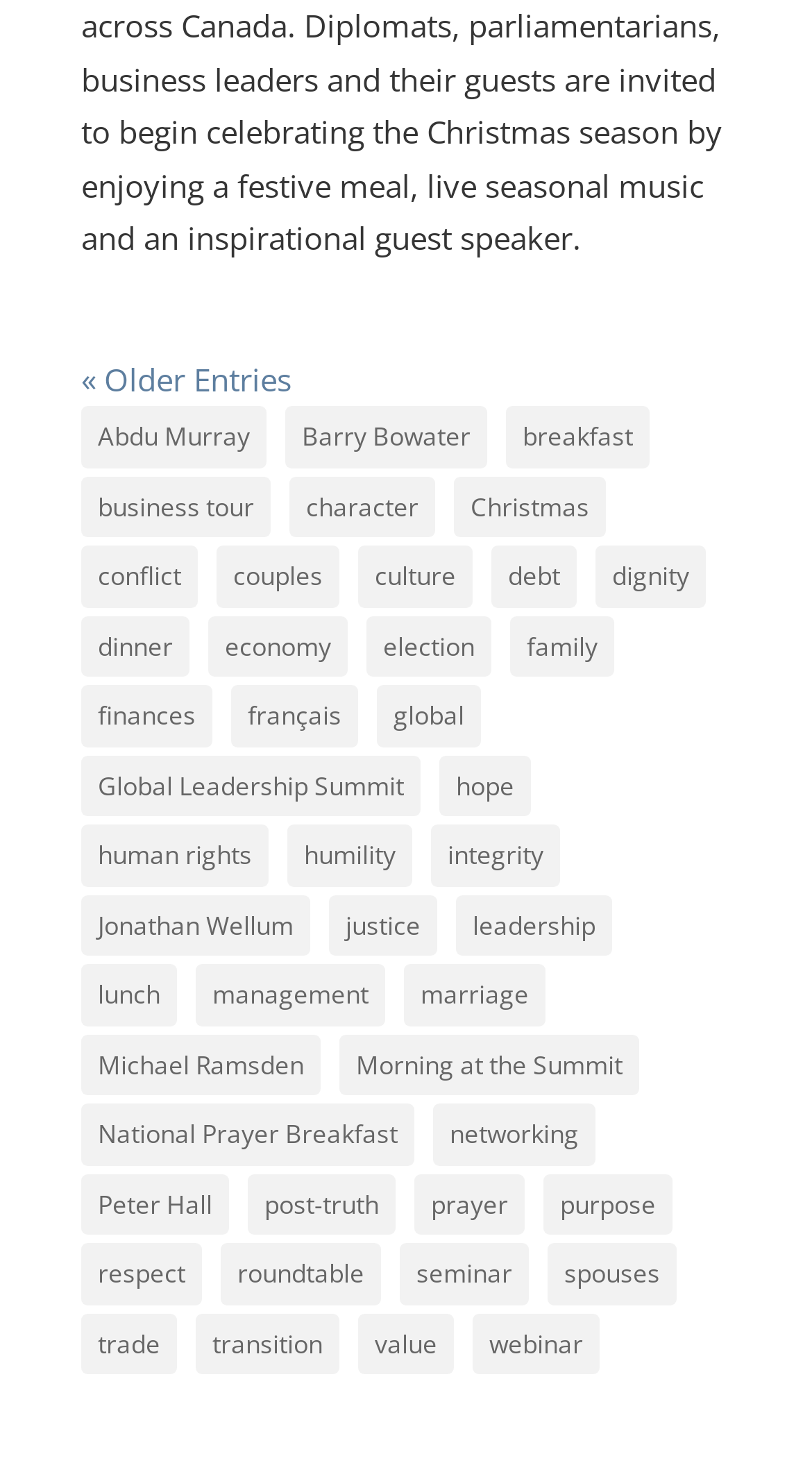Use a single word or phrase to answer the question:
How many links are on this webpage?

263